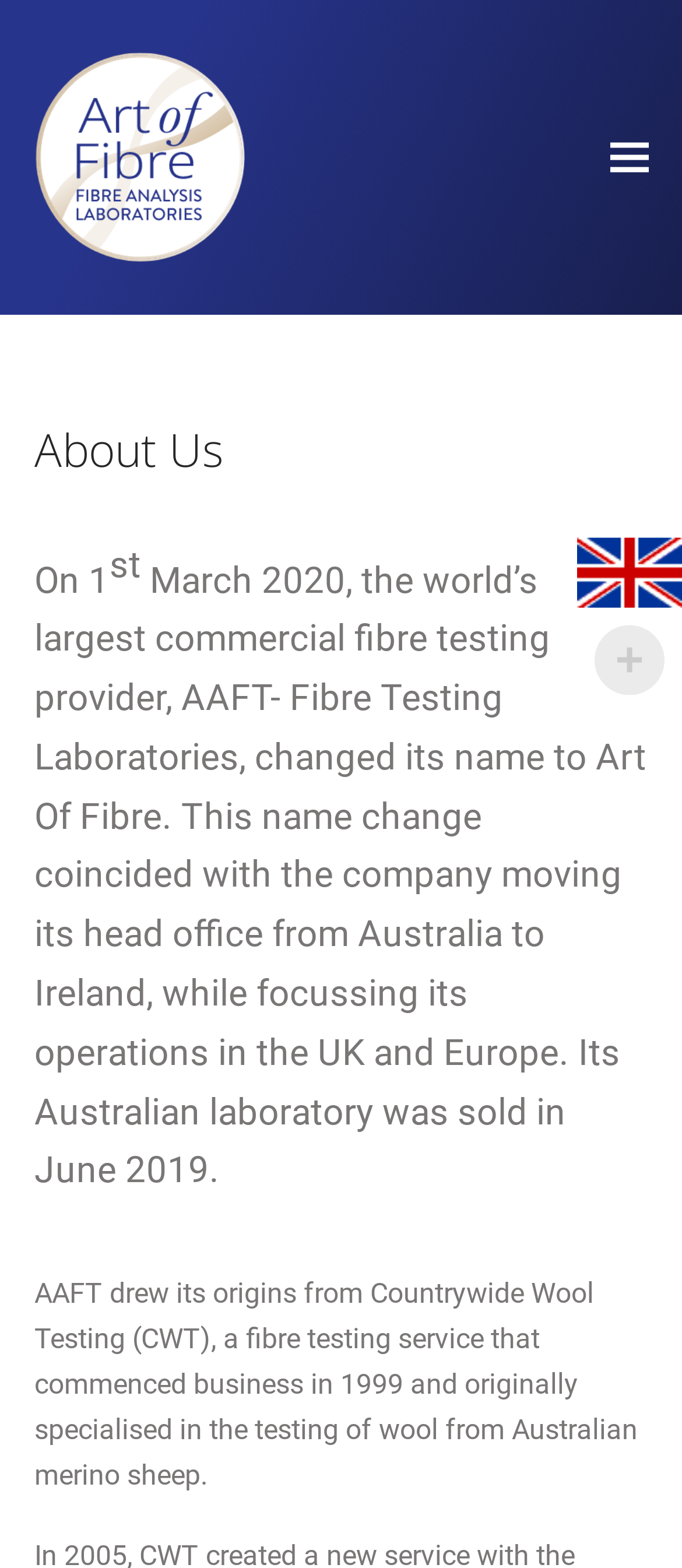Give a complete and precise description of the webpage's appearance.

The webpage is about the "About Us" section of Art of Fibre, a commercial fibre testing provider. At the top-left corner, there is a logo of Art of Fibre, which is an image with a link to the company's homepage. 

On the top-right corner, there is a button to toggle the mobile menu. Below the logo, there is a heading that reads "About Us". 

The main content of the page is divided into two paragraphs. The first paragraph starts with the text "On 1st March 2020" and describes the company's name change from AAFT- Fibre Testing Laboratories to Art Of Fibre, along with its relocation from Australia to Ireland and its focus on the UK and Europe. 

The second paragraph is located below the first one and provides information about the company's origins, which date back to 1999 when it was known as Countrywide Wool Testing (CWT) and specialized in testing wool from Australian merino sheep.